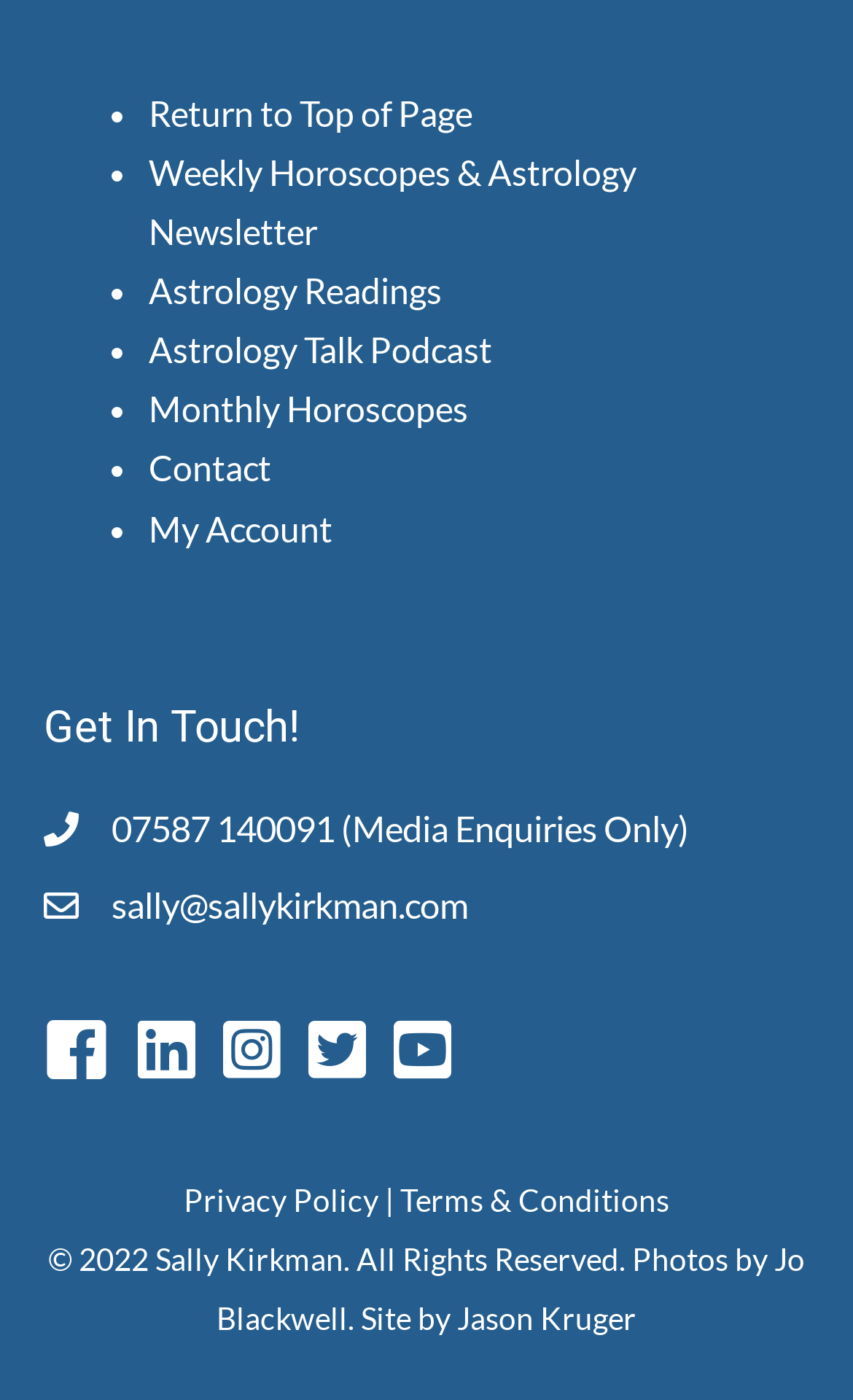Point out the bounding box coordinates of the section to click in order to follow this instruction: "Contact via email".

None